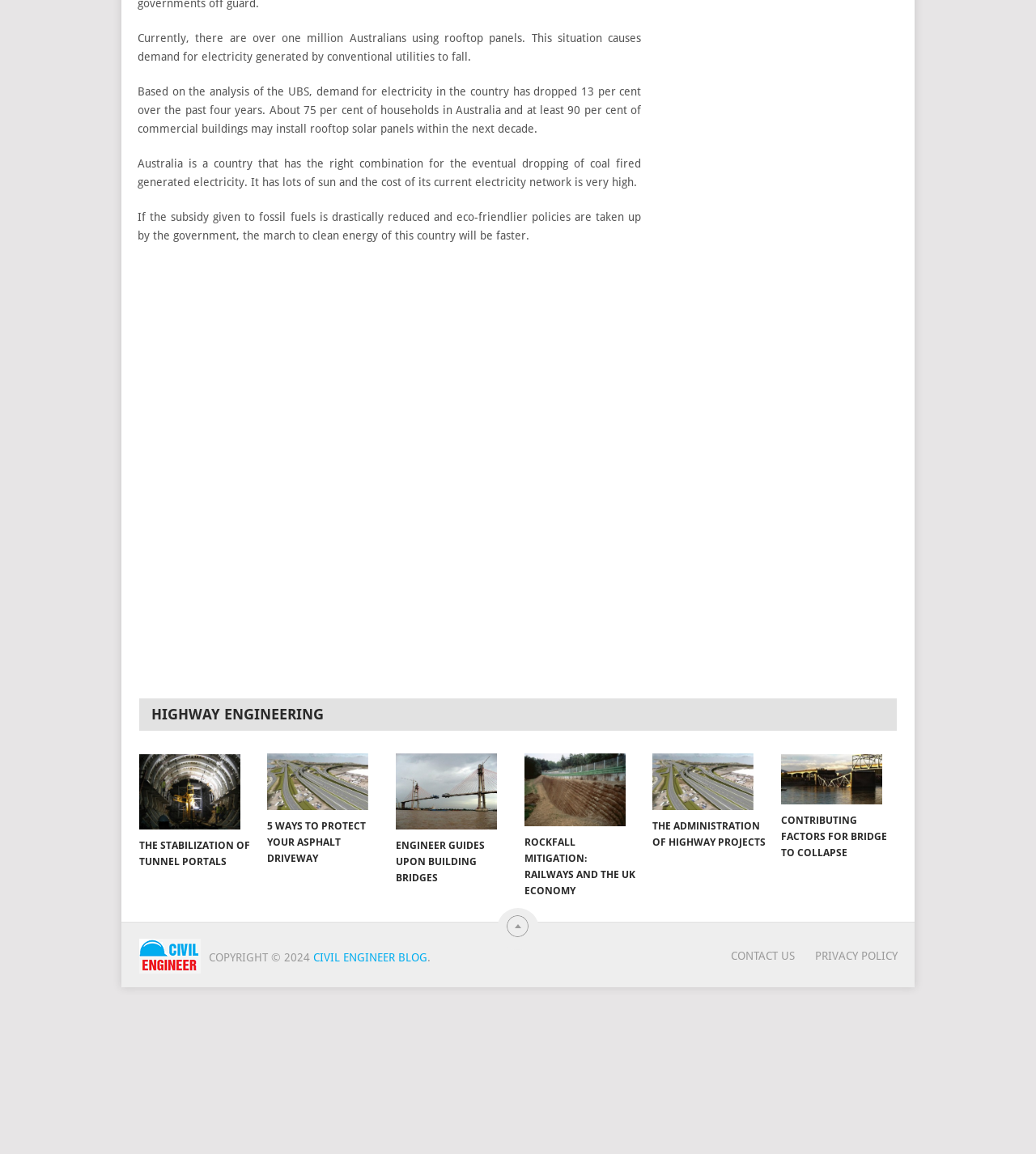Please locate the bounding box coordinates of the region I need to click to follow this instruction: "Click on the link to learn about tunnel construction".

[0.134, 0.653, 0.243, 0.719]